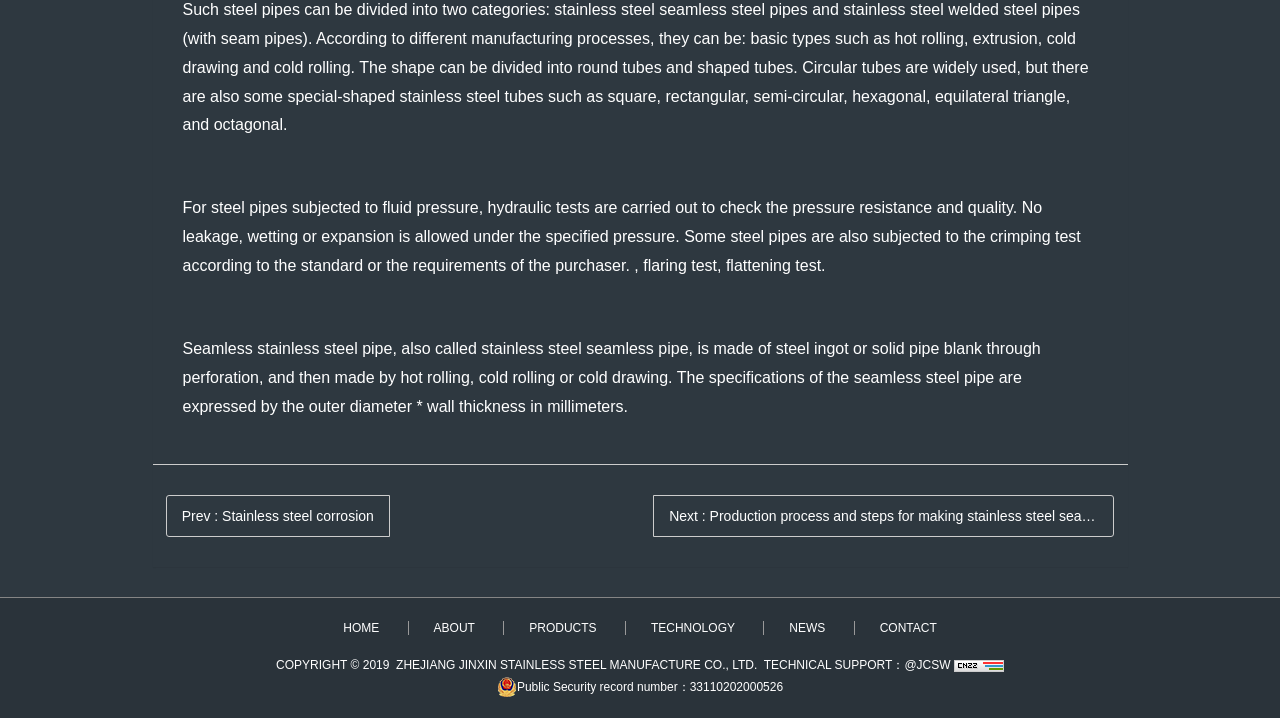Can you pinpoint the bounding box coordinates for the clickable element required for this instruction: "go to next page"? The coordinates should be four float numbers between 0 and 1, i.e., [left, top, right, bottom].

[0.51, 0.69, 0.871, 0.749]